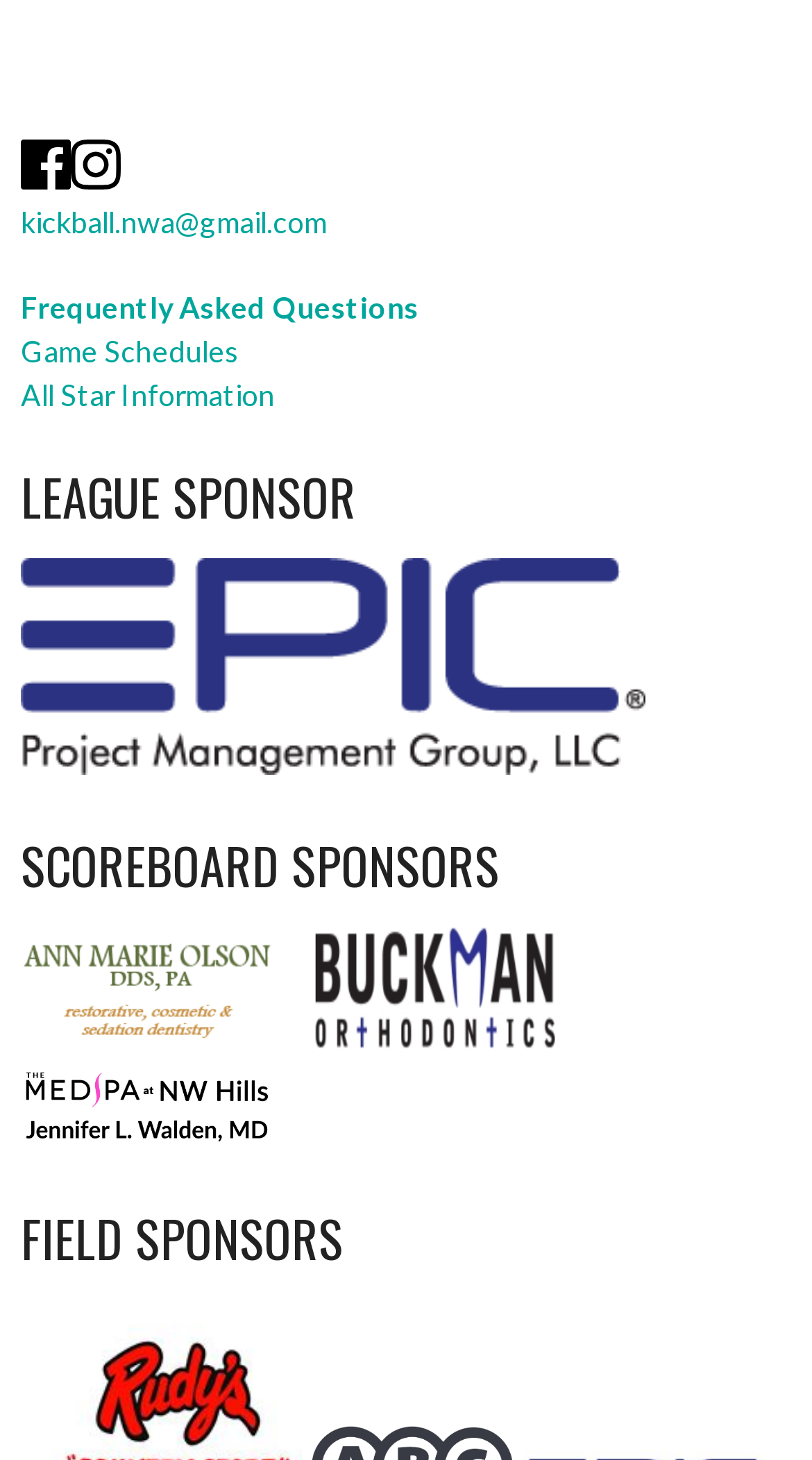What is the email address listed on the webpage?
Please respond to the question with a detailed and thorough explanation.

The email address is listed as a link at the top of the webpage, and it is 'kball.nwa@gmail.com'.